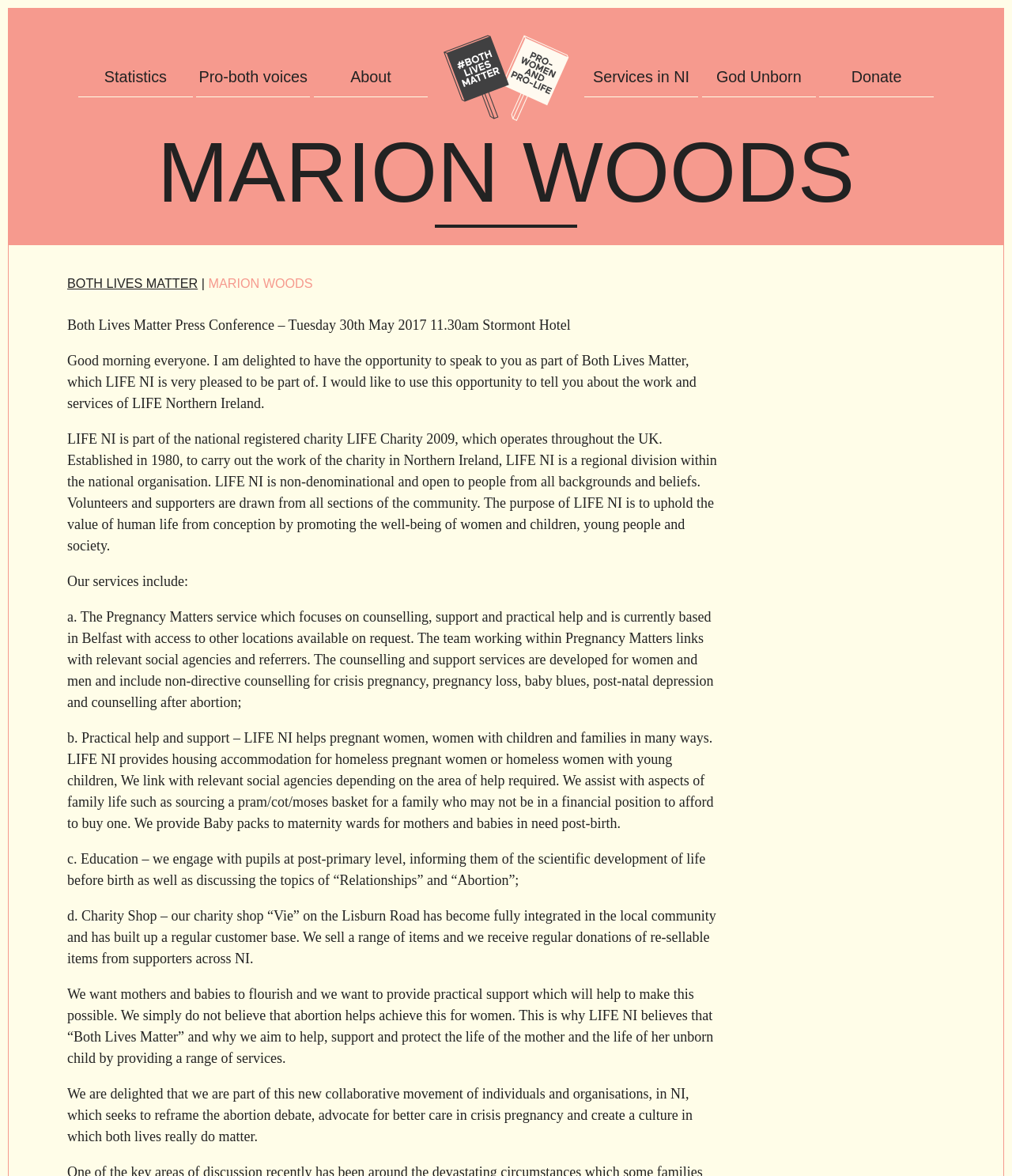Provide a short answer to the following question with just one word or phrase: What services does LIFE NI provide?

Counselling, support, and practical help